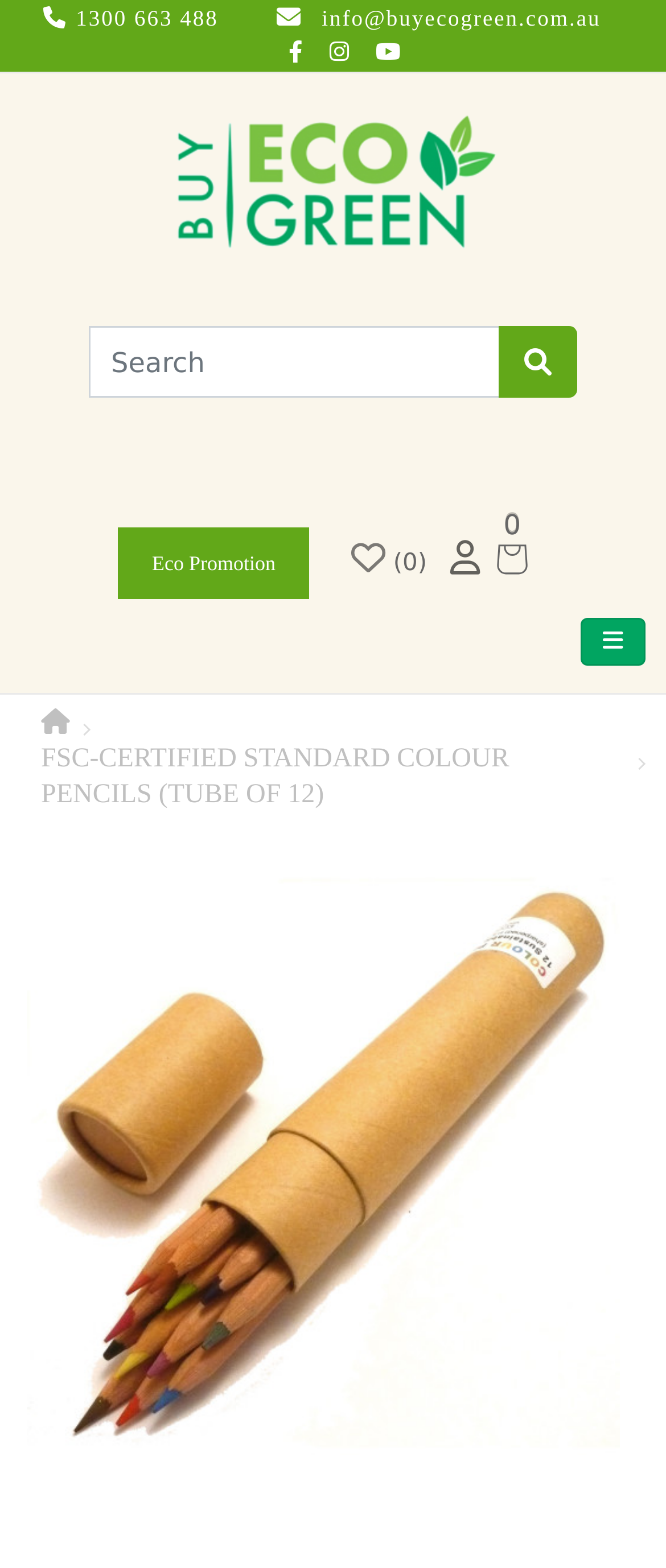Find the bounding box coordinates corresponding to the UI element with the description: "alt="BuyEcoGreen" title="BuyEcoGreen"". The coordinates should be formatted as [left, top, right, bottom], with values as floats between 0 and 1.

[0.244, 0.108, 0.756, 0.126]